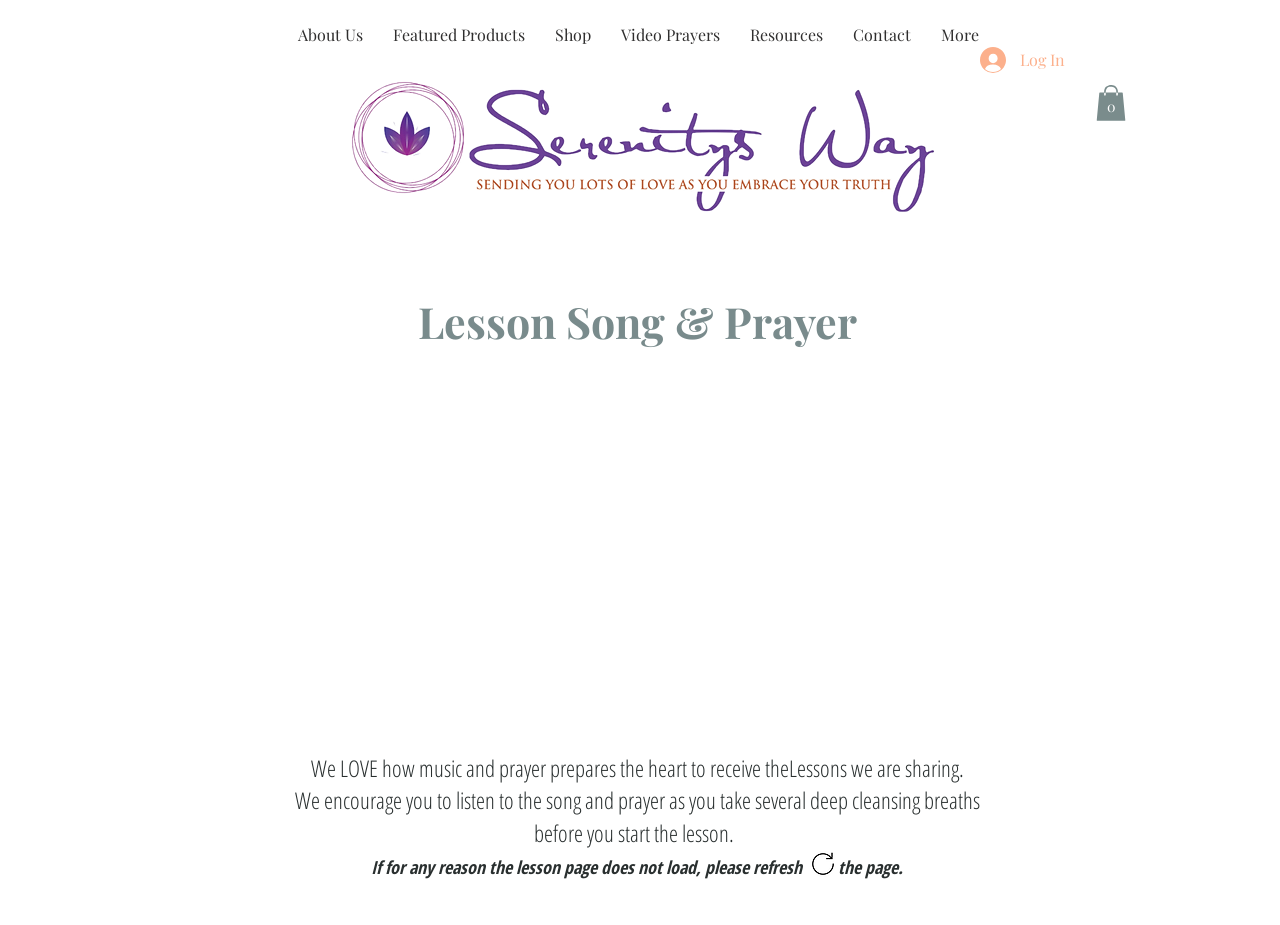What is the main topic of the webpage?
Please give a detailed and thorough answer to the question, covering all relevant points.

The main topic of the webpage is Christian lessons, as indicated by the heading 'Lesson 36-Healthy Boundaries' and the presence of a 'Lesson Song & Prayer' section. The webpage appears to be a platform for users to access Christian lessons and resources.